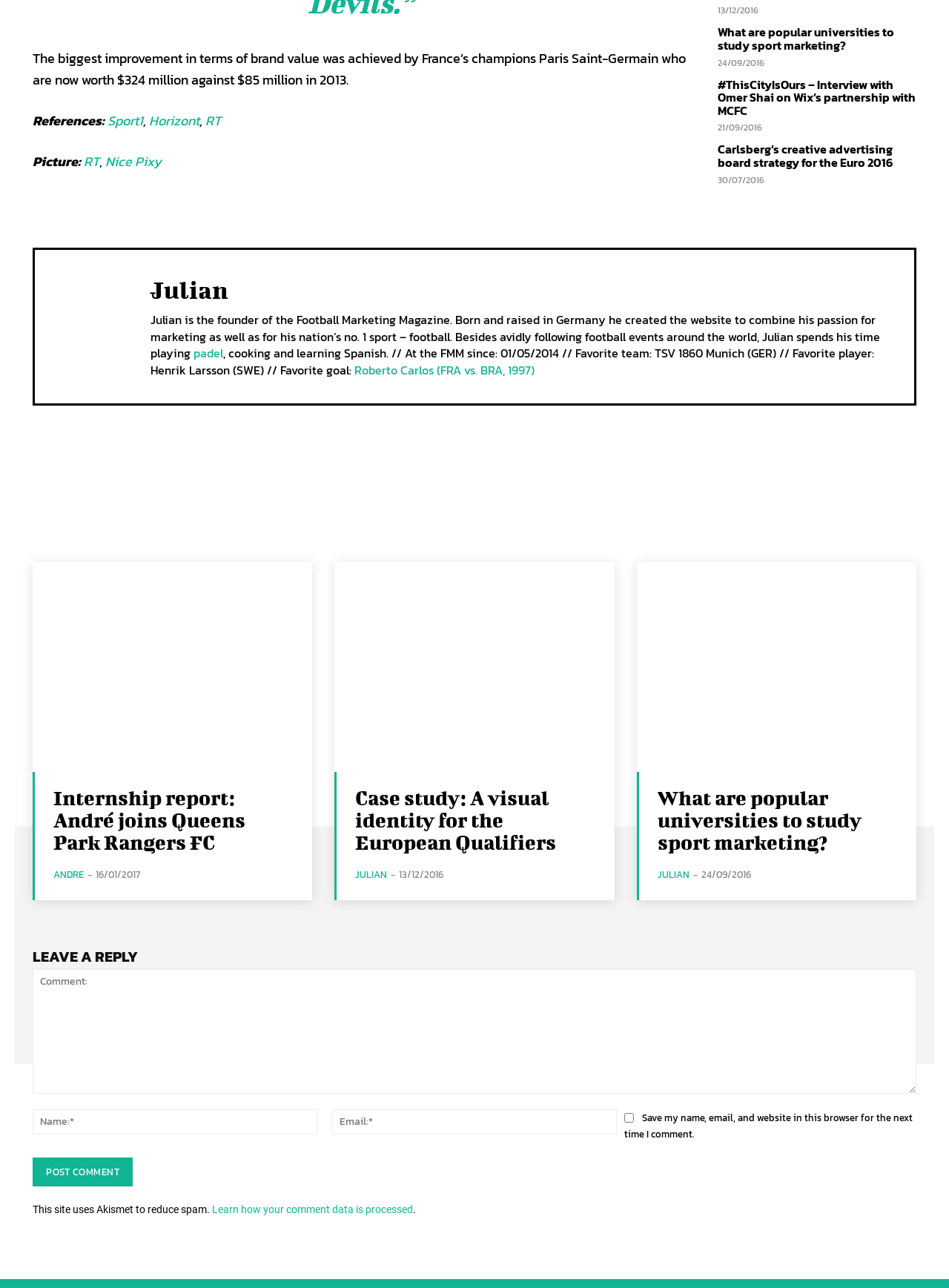Who is the founder of the Football Marketing Magazine?
Provide a well-explained and detailed answer to the question.

The founder of the Football Marketing Magazine is Julian, as mentioned in the section about Julian, which states that Julian is the founder of the Football Marketing Magazine.